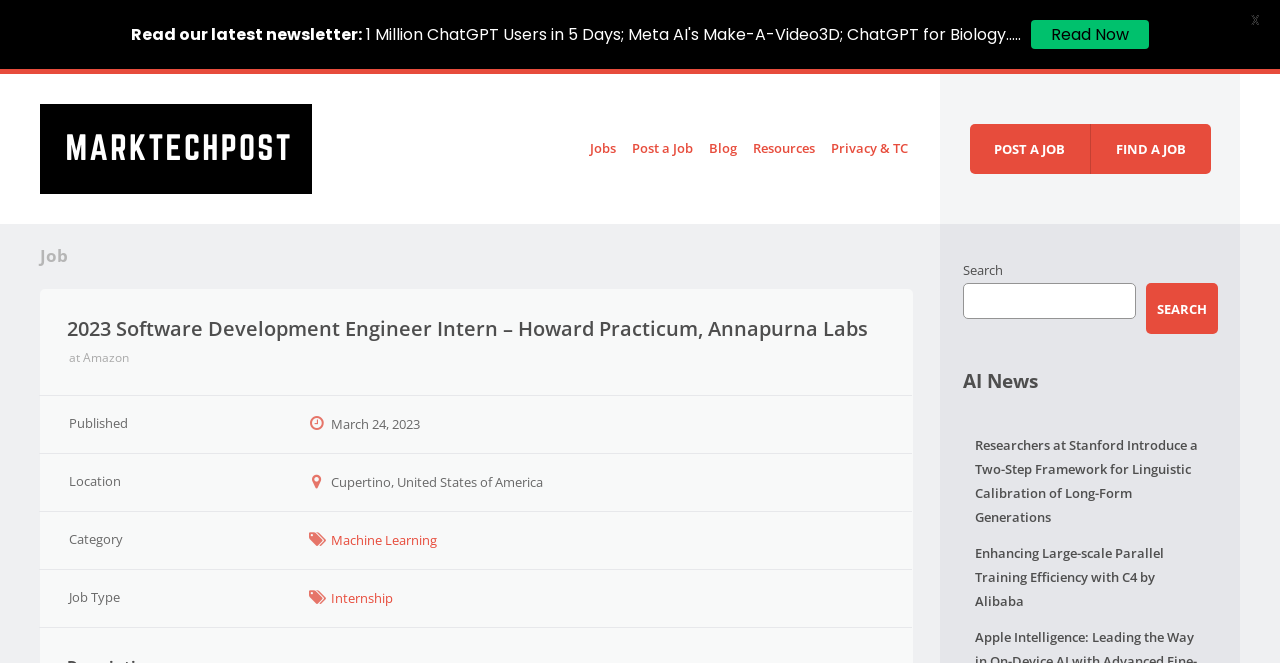Describe the entire webpage, focusing on both content and design.

The webpage appears to be a job posting page, specifically for a 2023 Software Development Engineer Intern position at Annapurna Labs. At the top left corner, there is an AI Jobs logo, which is a clickable link. Next to the logo, there is a menu with links to "Skip to content", "Jobs", "Post a Job", "Blog", "Resources", and "Privacy & TC". 

On the top right corner, there are two prominent buttons, "POST A JOB" and "FIND A JOB". Below these buttons, the job posting details are displayed. The job title, "2023 Software Development Engineer Intern – Howard Practicum, Annapurna Labs", is prominently displayed. 

The job details are organized in a table format, with rows for "at Amazon", "Published", "Location", "Category", and "Job Type". Each row has two columns, with the category name on the left and the corresponding information on the right. The location is specified as Cupertino, United States of America. 

Below the job details table, there is a search bar with a "Search" button. On the right side of the search bar, there is a heading "AI News" with two links to news articles. 

At the bottom left corner, there is a text "Read our latest newsletter:" with a "Read Now" link next to it. At the bottom right corner, there is a small "X" icon.